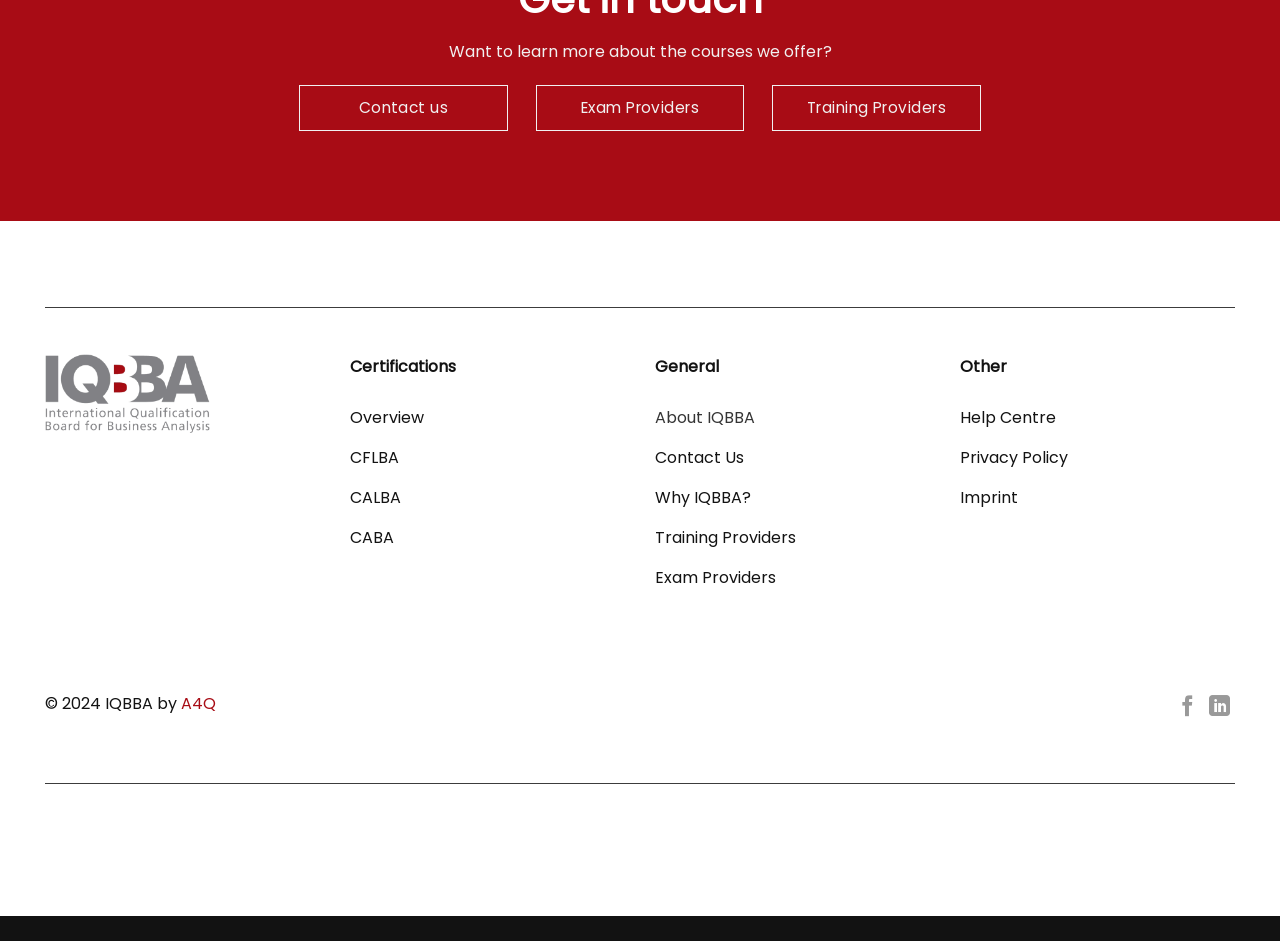Use the details in the image to answer the question thoroughly: 
What is the last link in the general section?

I looked at the links under the 'General' static text and found that the last link is 'Exam Providers'.